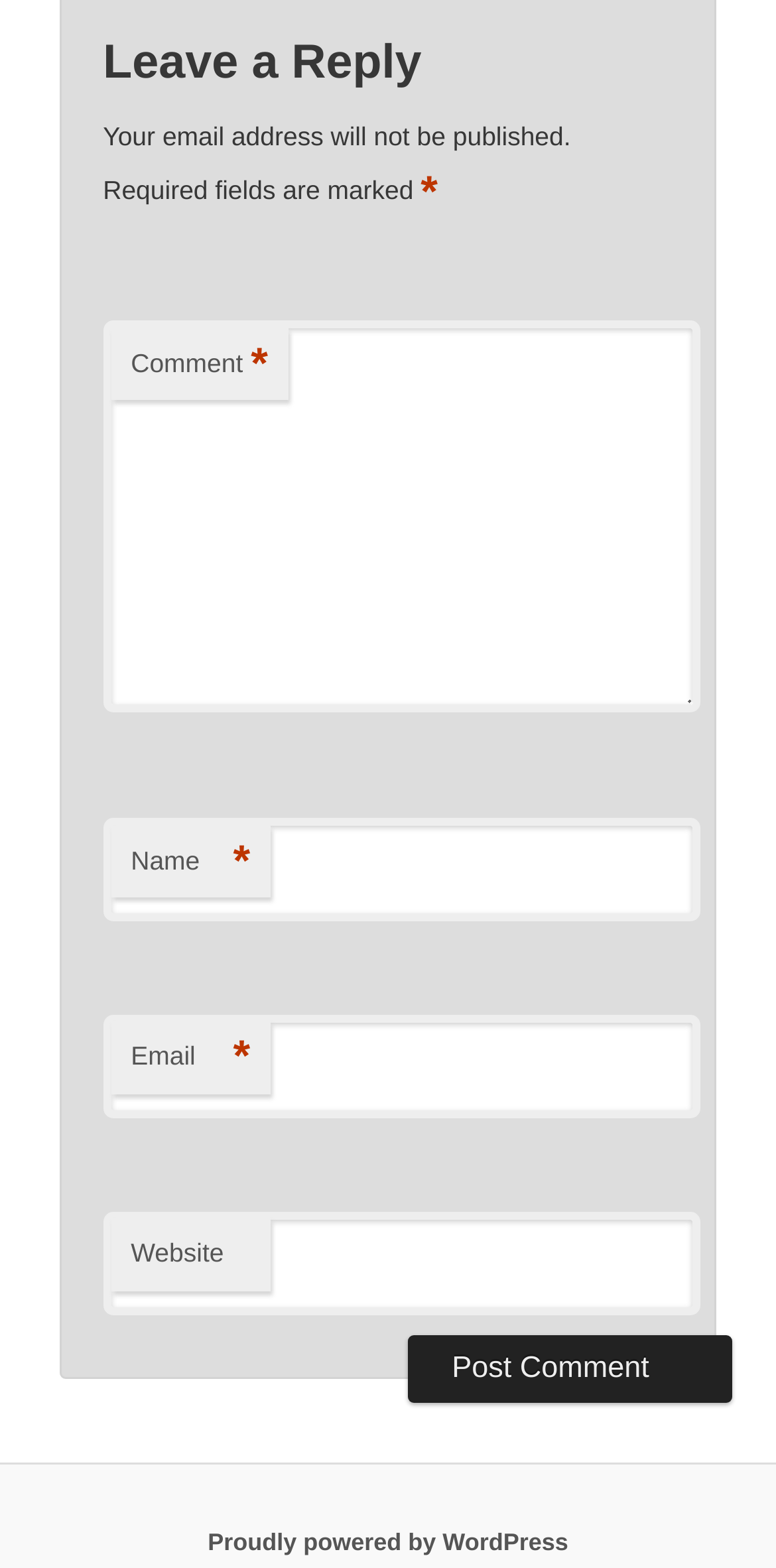What is required to post a comment?
Give a thorough and detailed response to the question.

Based on the webpage, it is required to fill in the 'Name', 'Email', and 'Comment' fields, as they are all marked with an asterisk (*) and have a 'required: True' attribute.